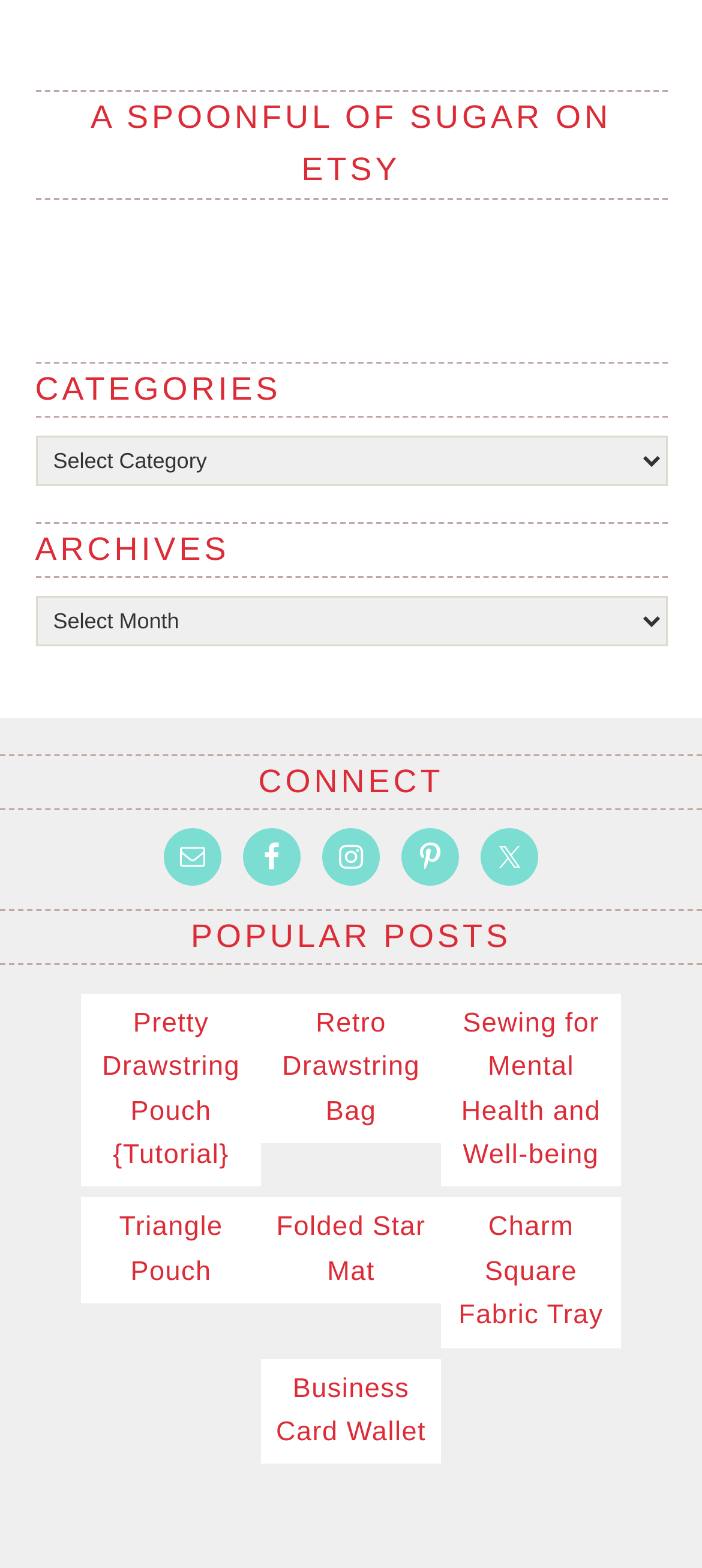What is the purpose of the 'Archives' section?
Can you offer a detailed and complete answer to this question?

The 'Archives' section is located below the heading 'ARCHIVES' and contains a combobox with the label 'Archives'. This suggests that the section is used to access archived content, such as older blog posts or articles.